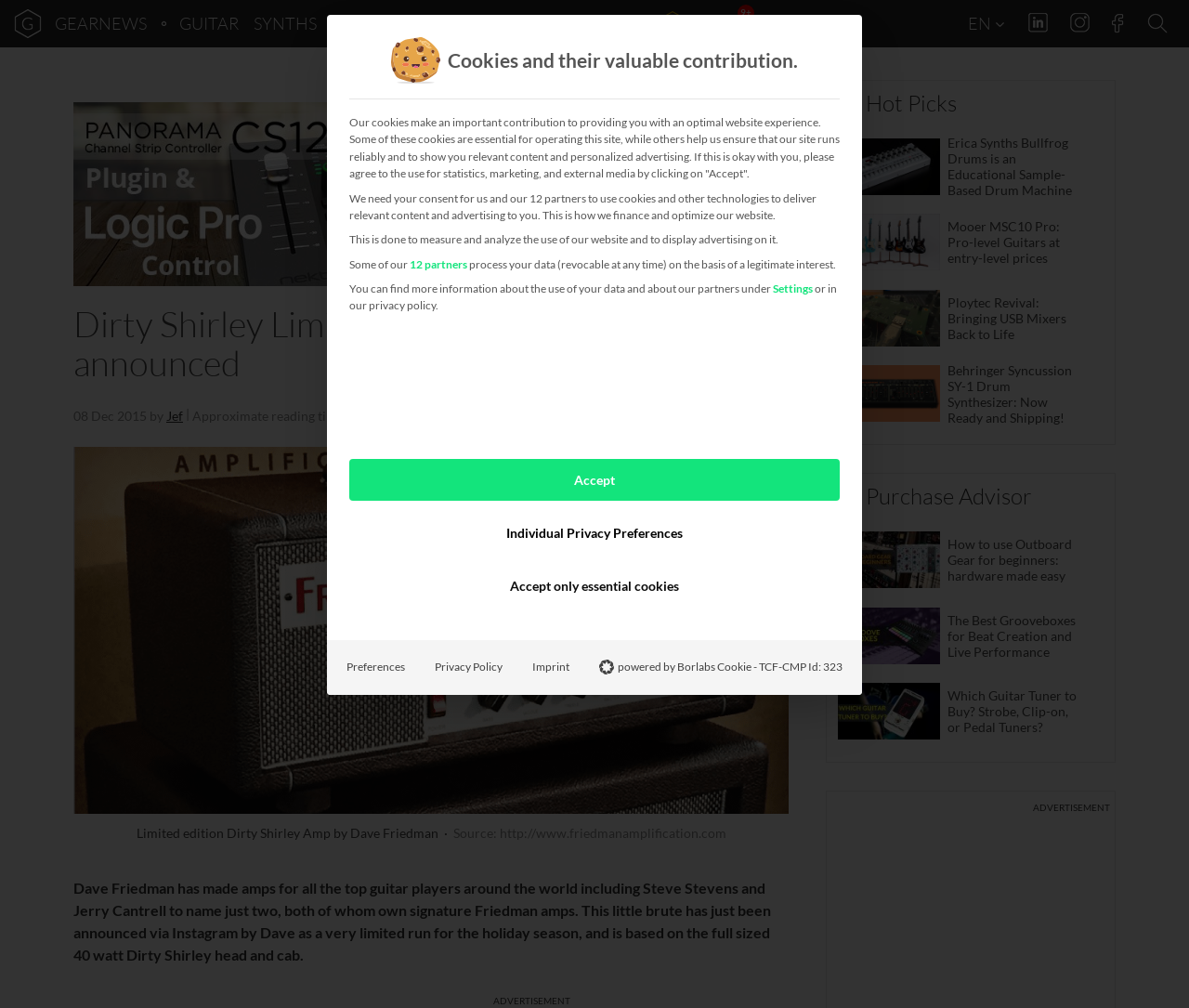What is the purpose of the 'Search' link?
Provide an in-depth and detailed explanation in response to the question.

The 'Search' link is likely intended to allow users to search for specific content or articles within the website, making it easier to find relevant information.